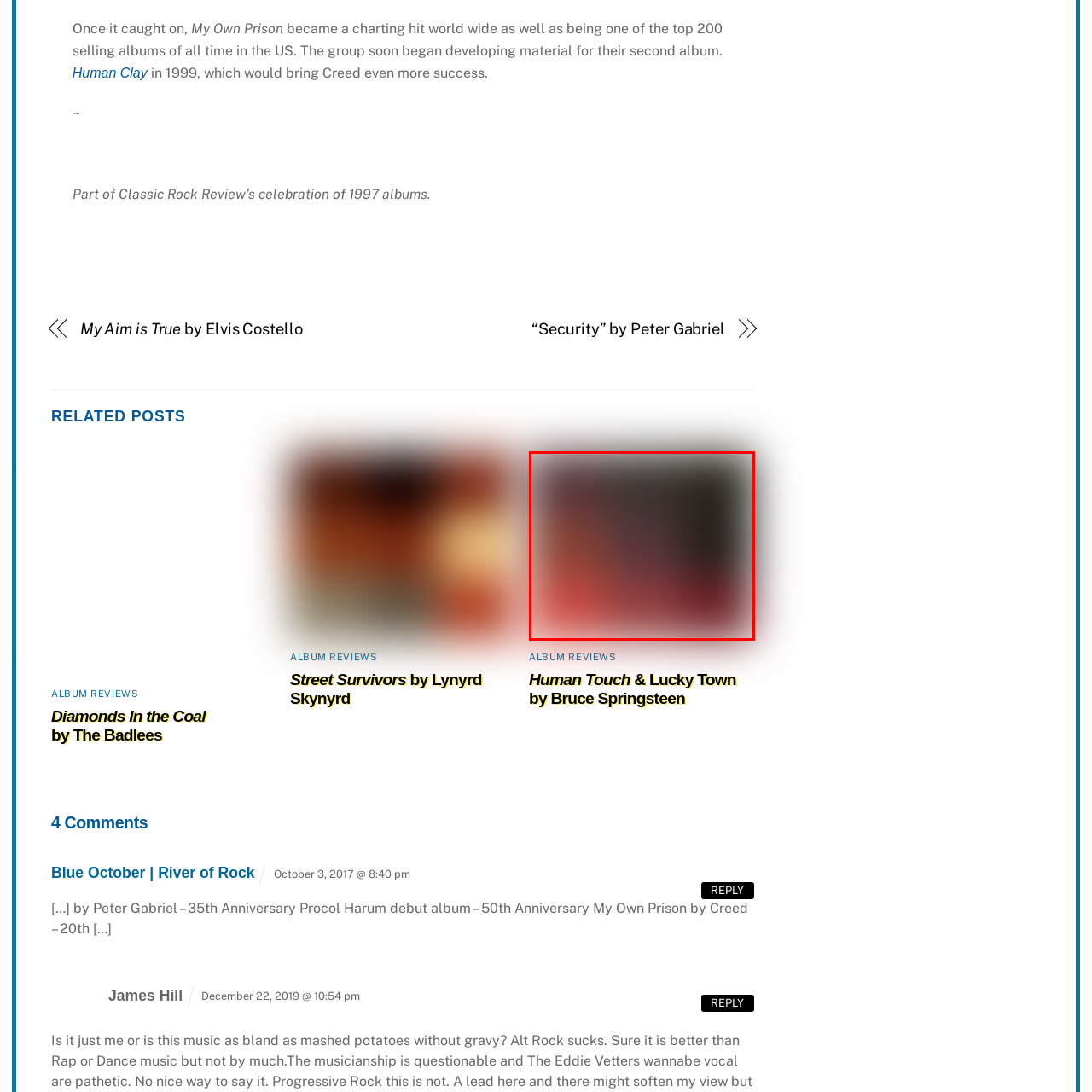Pay attention to the image inside the red rectangle, What is the theme of the albums? Answer briefly with a single word or phrase.

Personal introspection and social commentary